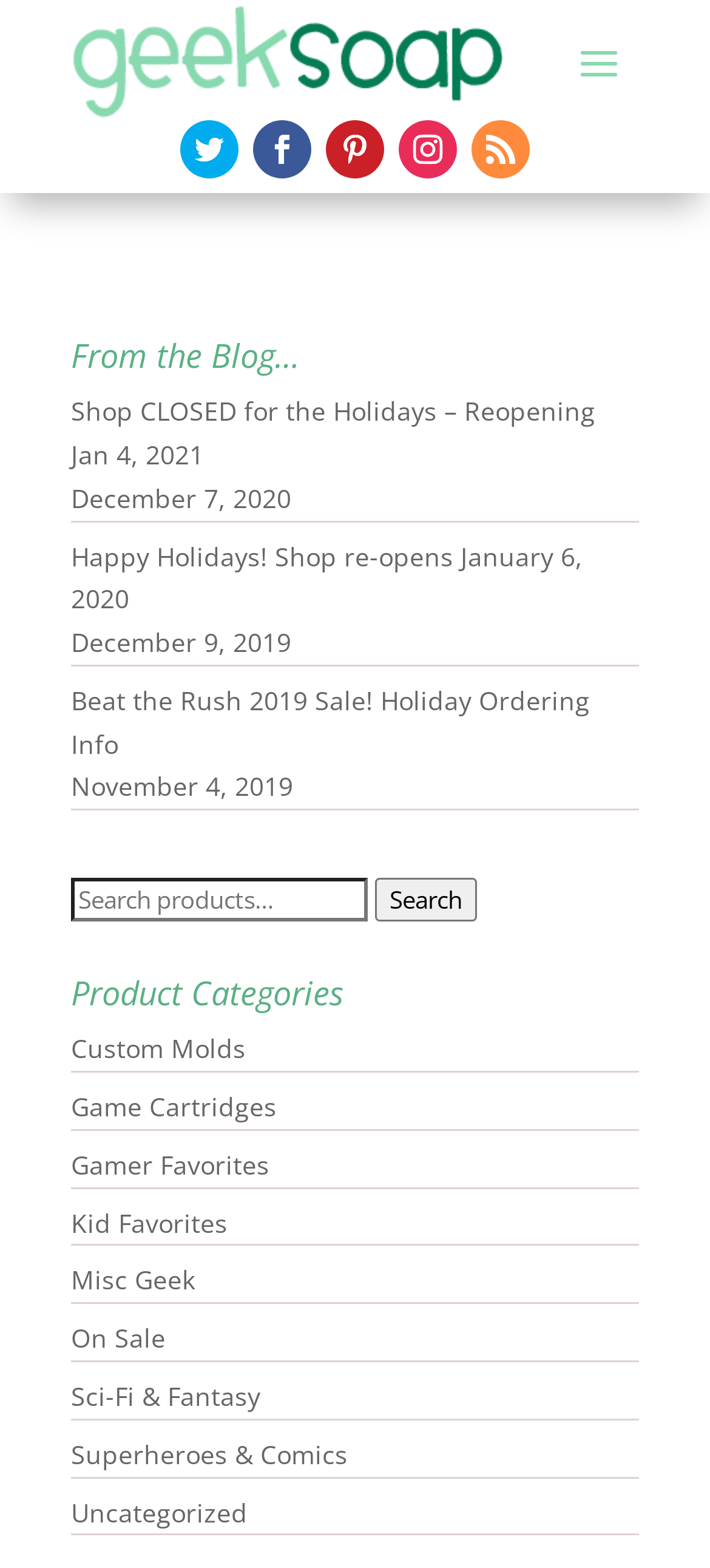Provide the bounding box coordinates of the HTML element described by the text: "Sci-Fi & Fantasy".

[0.1, 0.879, 0.367, 0.901]